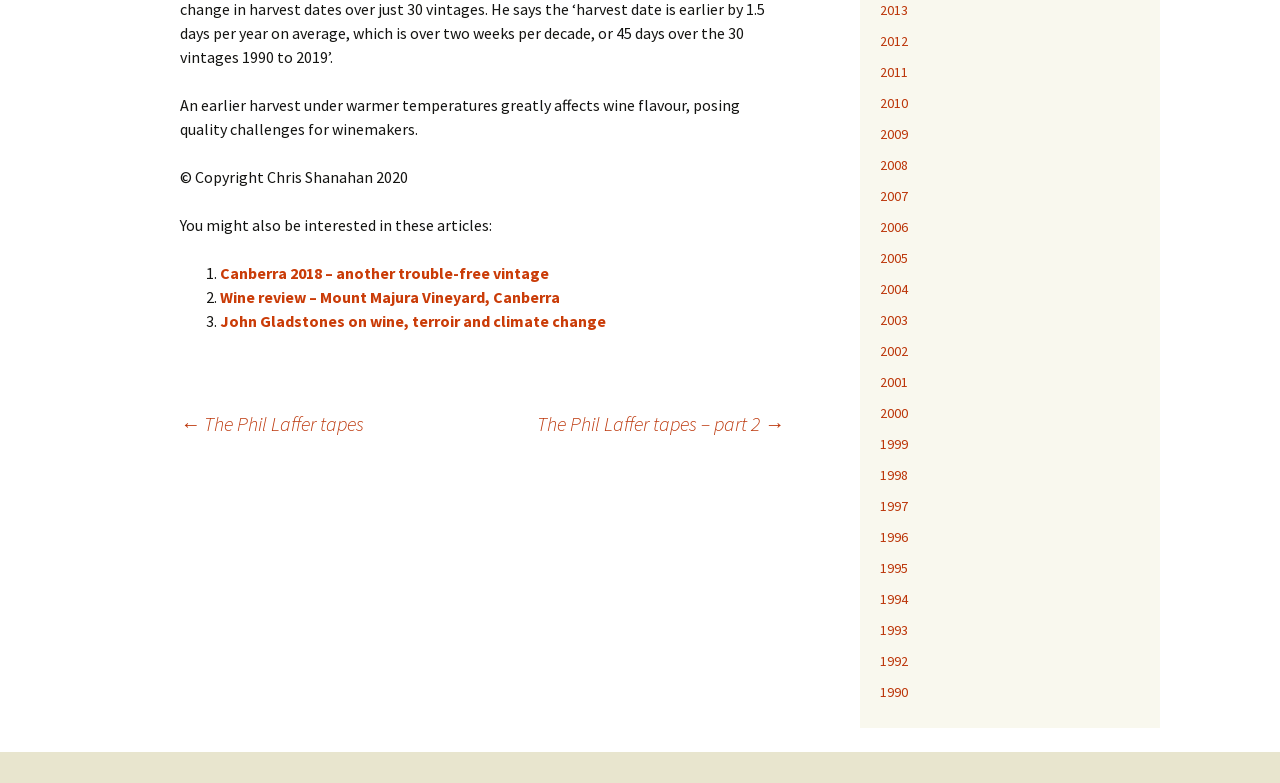Please specify the bounding box coordinates of the clickable region to carry out the following instruction: "Read the second related article". The coordinates should be four float numbers between 0 and 1, in the format [left, top, right, bottom].

[0.172, 0.366, 0.438, 0.392]